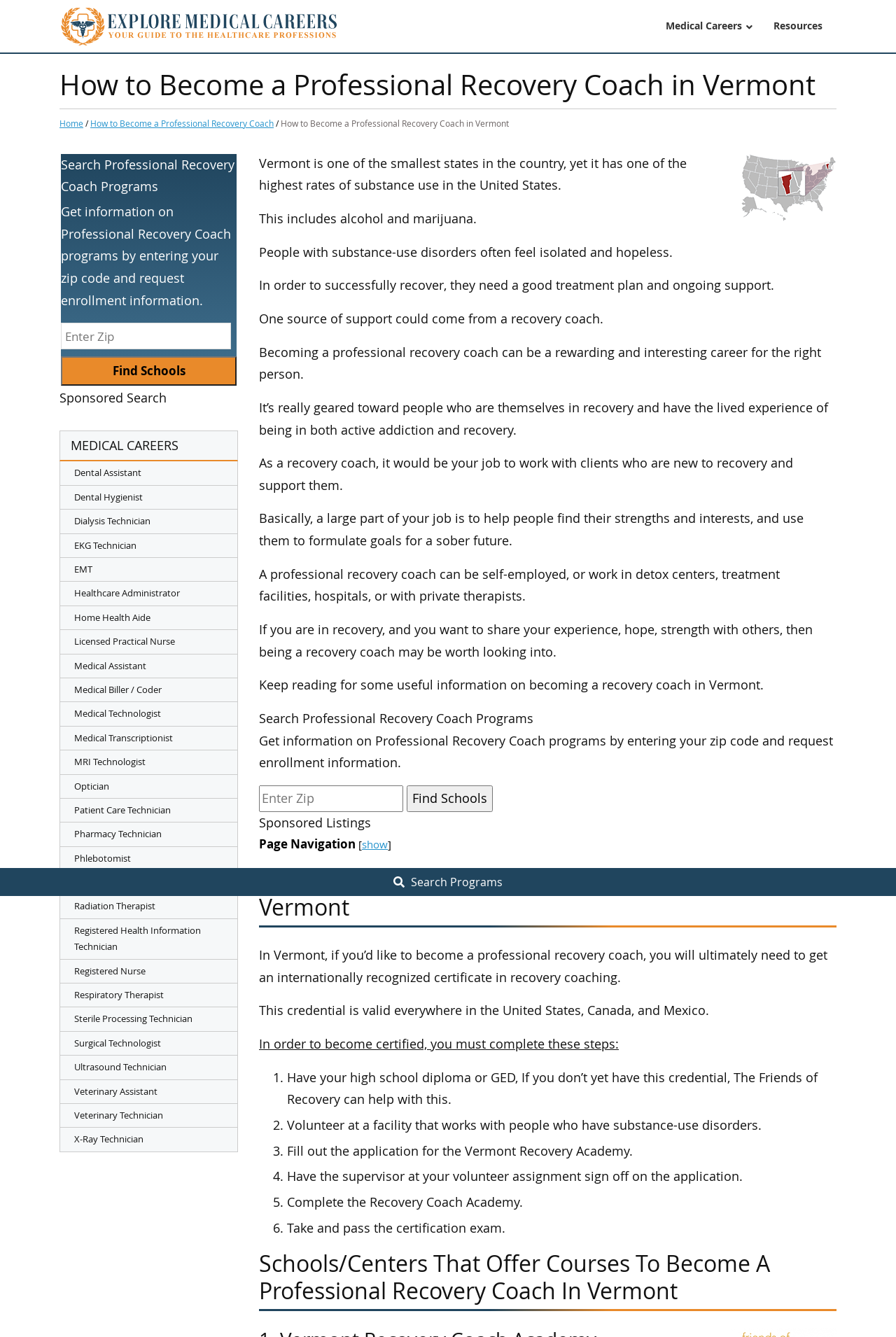Please answer the following question using a single word or phrase: 
What is the purpose of the Vermont Recovery Academy?

To fill out the application for certification